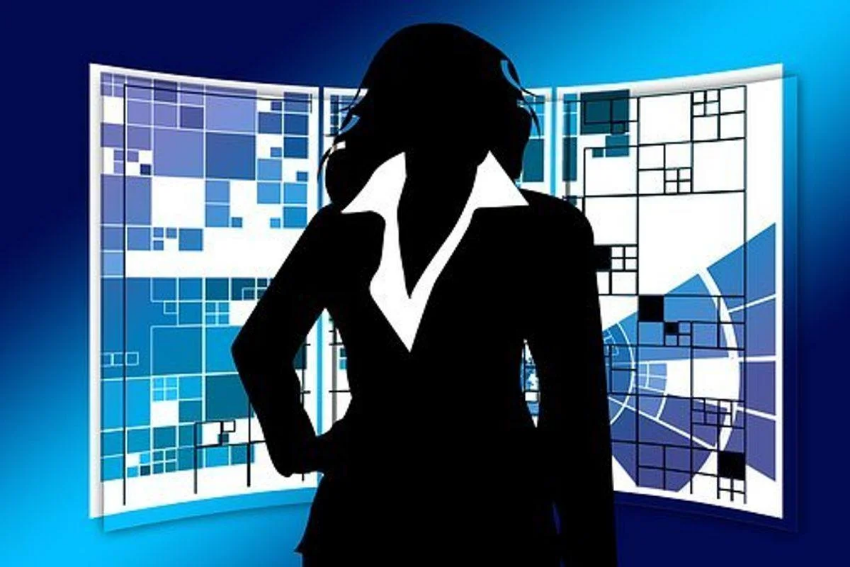Generate an elaborate caption that includes all aspects of the image.

The image features a silhouetted figure of a business professional, standing confidently against a vibrant blue background. The individual is dressed in a tailored suit with a distinct white collar, suggesting a sense of authority and professionalism. Behind the figure, there is a visually striking backdrop composed of abstract geometric patterns in shades of blue and white, symbolizing technology, data, and modern business environments. This composition evokes themes of management careers and the complexities of navigating professional landscapes, aligning with the article's focus on career success and strategic approaches in the workplace.